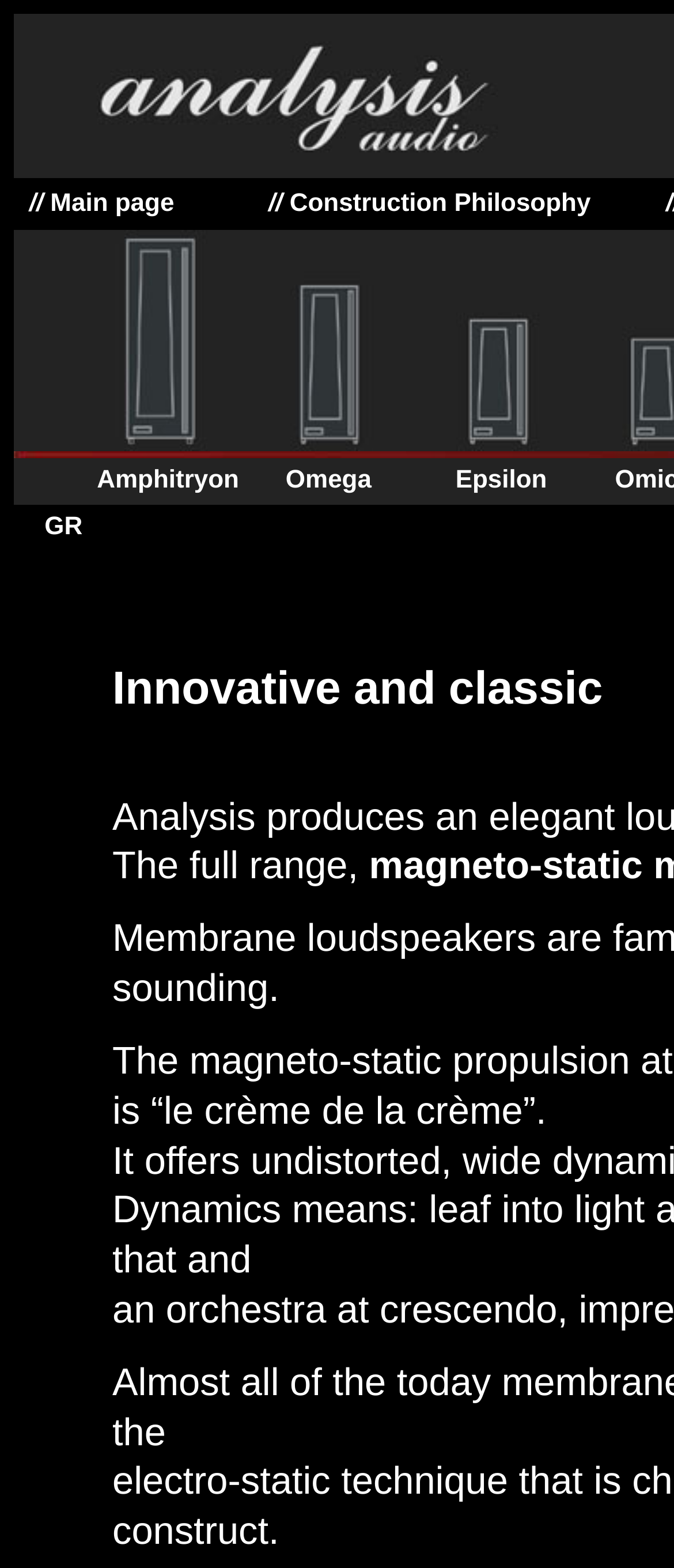Locate the UI element that matches the description alt="Rachel Wescott" in the webpage screenshot. Return the bounding box coordinates in the format (top-left x, top-left y, bottom-right x, bottom-right y), with values ranging from 0 to 1.

None